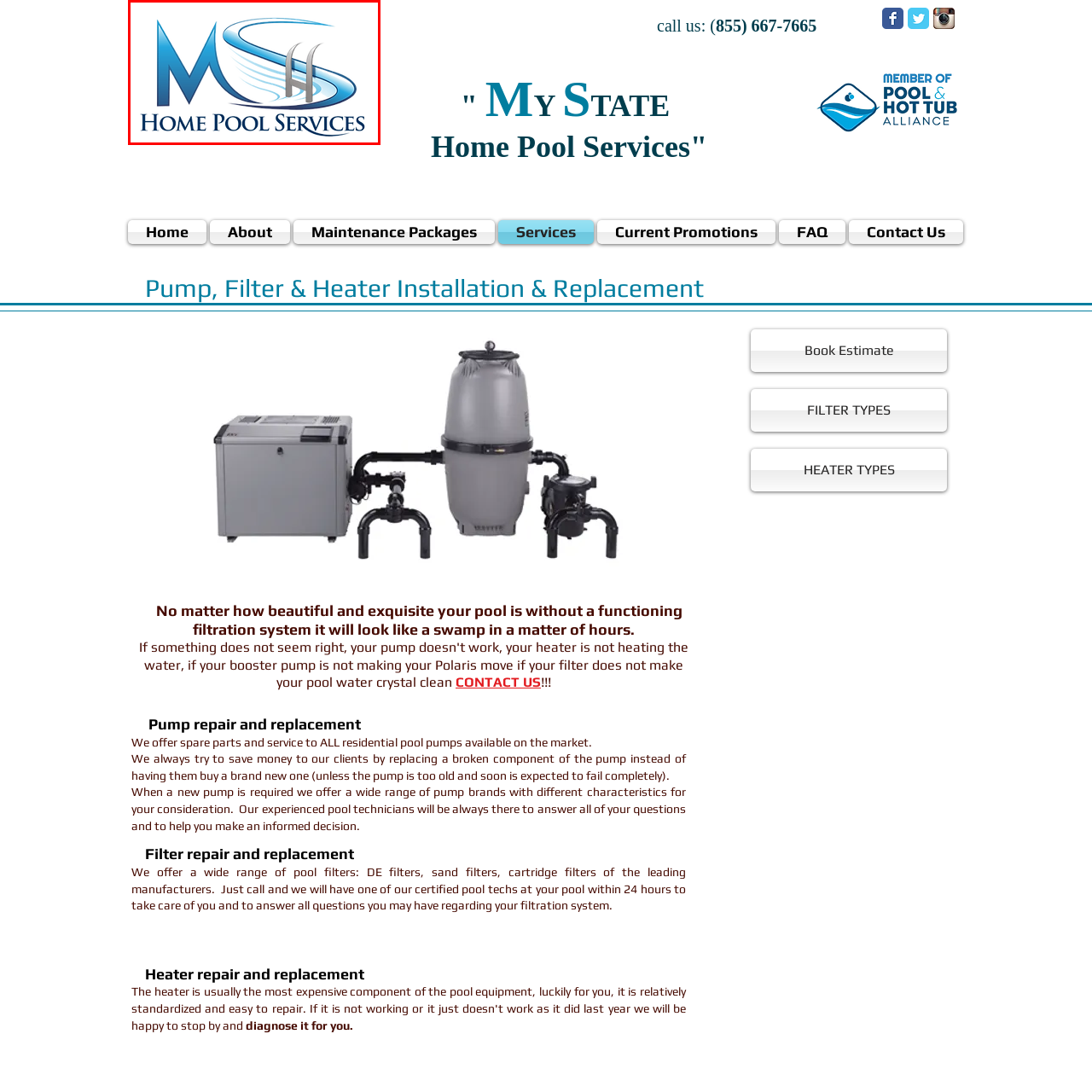Describe in detail what you see in the image highlighted by the red border.

The image features the logo of "MS Home Pool Services," which showcases a modern and sleek design. The logo prominently displays the letters "MS" in a stylized font, intertwined with a wave graphic that illustrates movement and fluidity, conveying a sense of professionalism and expertise in pool care. Below the graphic, the text "Home Pool Services" is presented in a clean, readable font, emphasizing the company's focus on providing pool maintenance and installation services. The overall color scheme leans towards vibrant blues, symbolizing water and cleanliness, reinforcing the company's commitment to quality pool service. This logo serves as a key visual representation of the brand, inviting potential customers to engage with their pool service offerings.